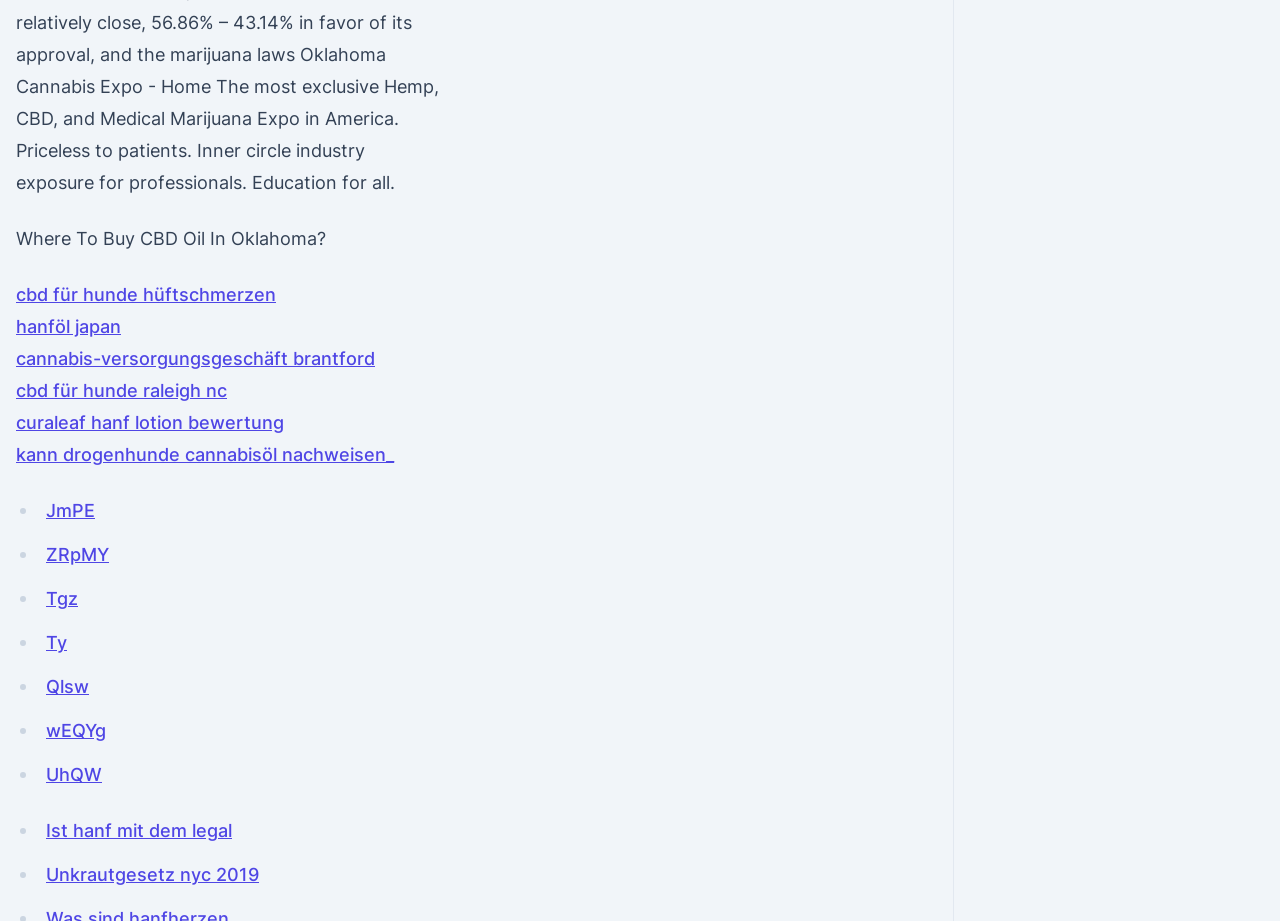Please determine the bounding box coordinates for the element that should be clicked to follow these instructions: "Check the link about drug dogs detecting cannabis oil".

[0.012, 0.482, 0.308, 0.505]